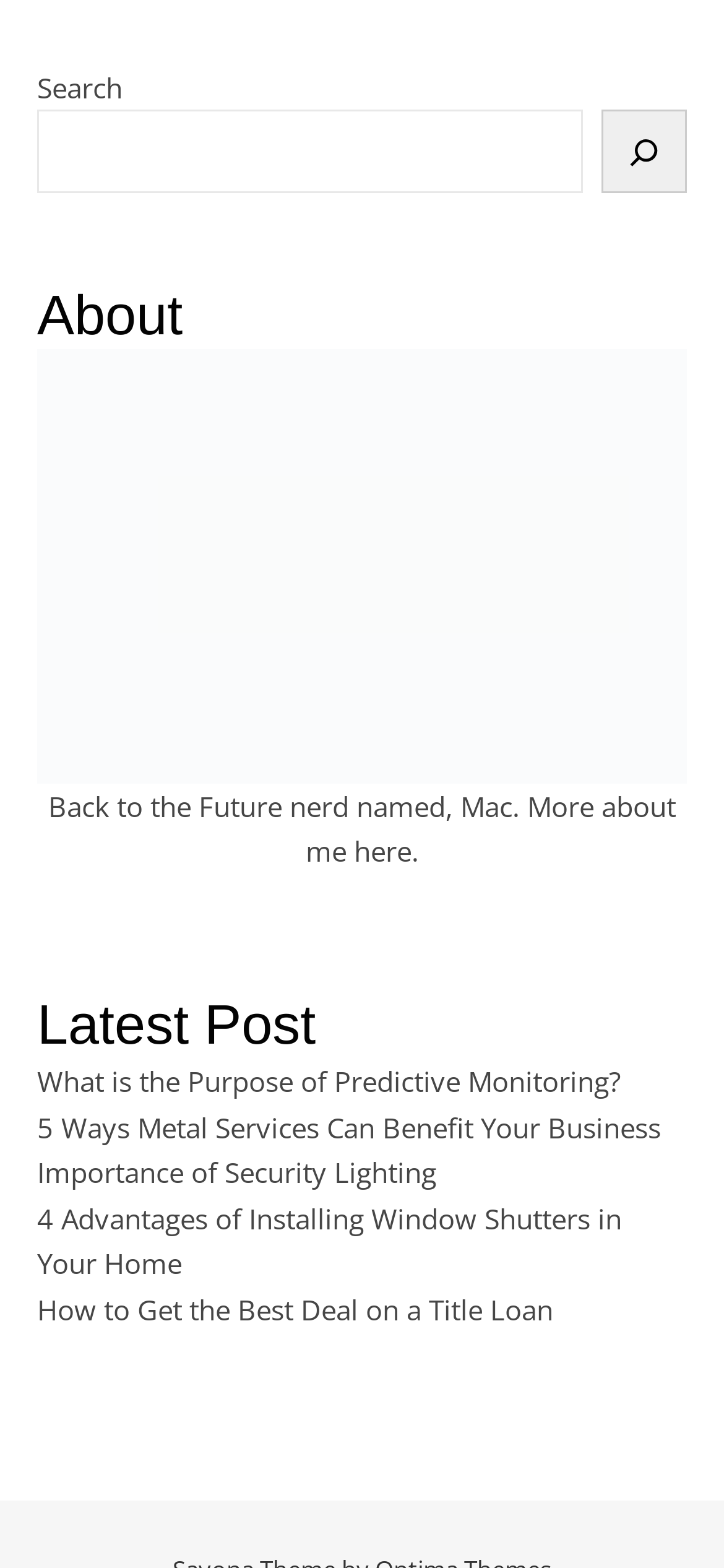Please find the bounding box coordinates of the element that you should click to achieve the following instruction: "explore metal services". The coordinates should be presented as four float numbers between 0 and 1: [left, top, right, bottom].

[0.051, 0.707, 0.913, 0.73]